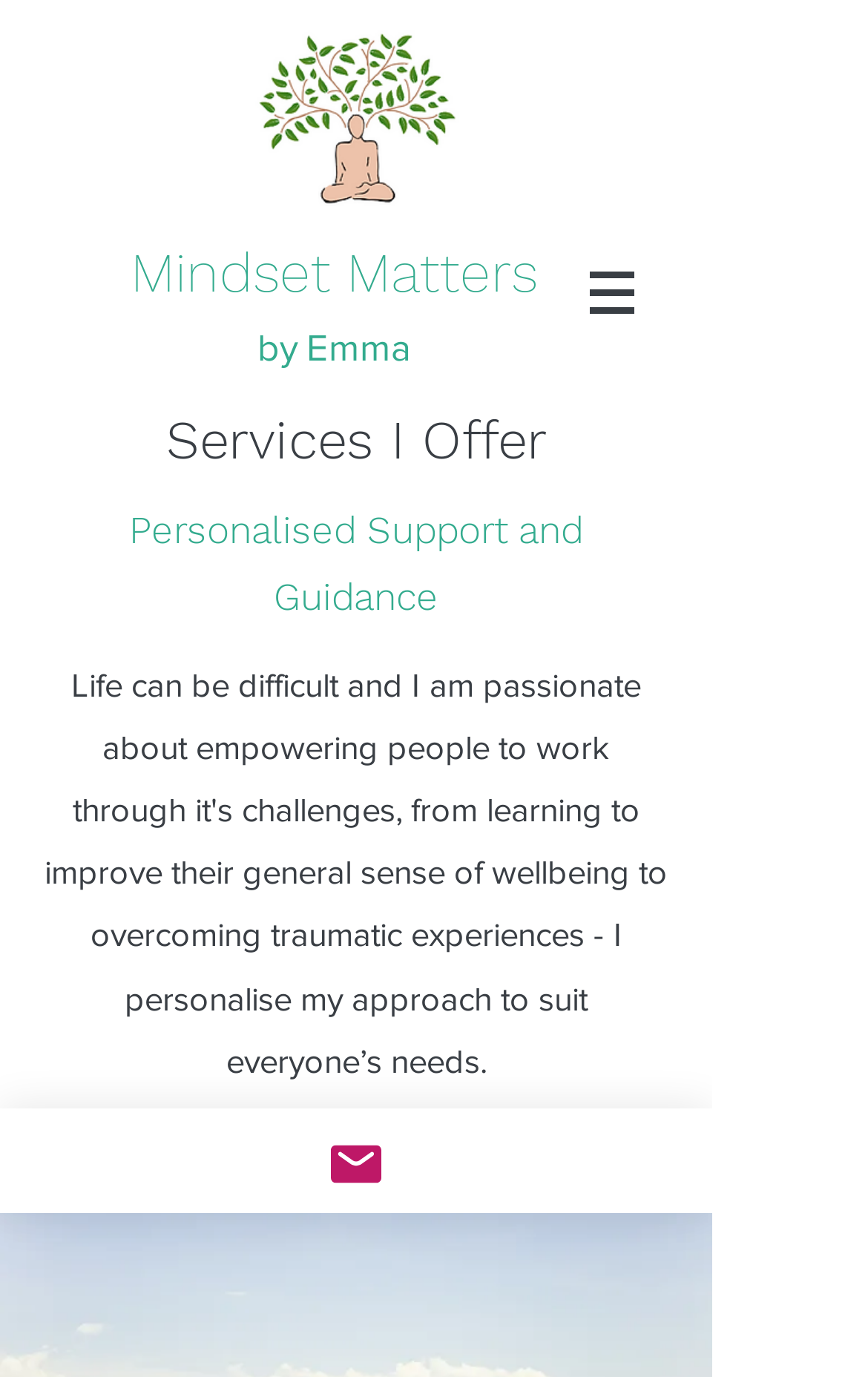Produce an extensive caption that describes everything on the webpage.

The webpage is titled "Services | Mindset Matters" and features a prominent image, "Screenshot 2022-05-11 at 15.23.20.png", located near the top center of the page. Below this image, there is a small text "by Emma" positioned slightly to the right.

On the top right corner, there is a navigation menu labeled "Site" with a dropdown button, indicated by a small icon. This menu is accompanied by a heading "Services I Offer" situated below it, which spans across most of the page's width.

Under the heading, there is a section describing the services offered, starting with a text "Personalised Support and Guidance". This section is part of a larger region labeled "Services: Services", which occupies a significant portion of the page.

At the bottom of the page, there is a link to "Email" located on the left side, accompanied by a small icon to its right.